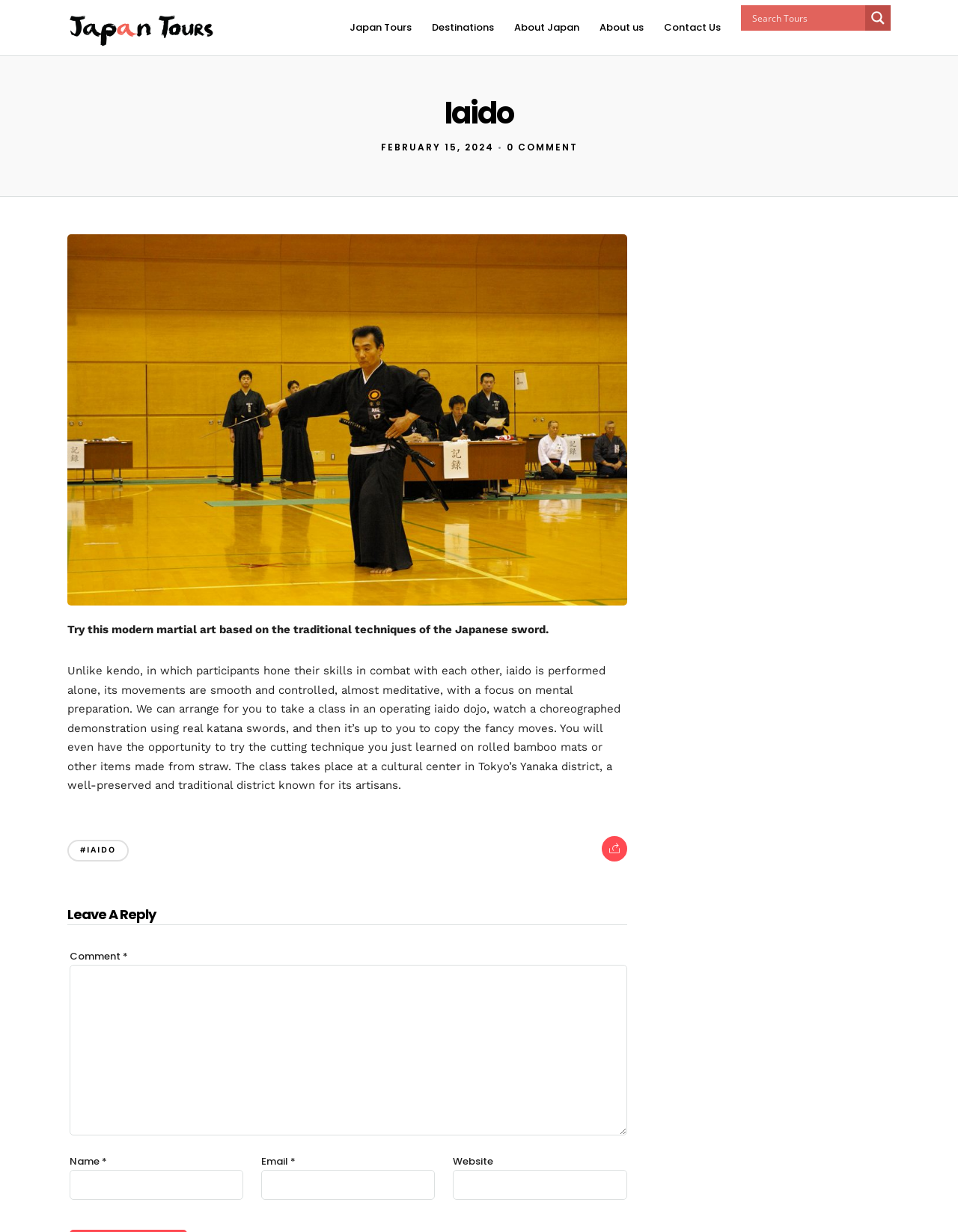Provide the bounding box coordinates for the area that should be clicked to complete the instruction: "Search for something".

[0.785, 0.004, 0.899, 0.024]